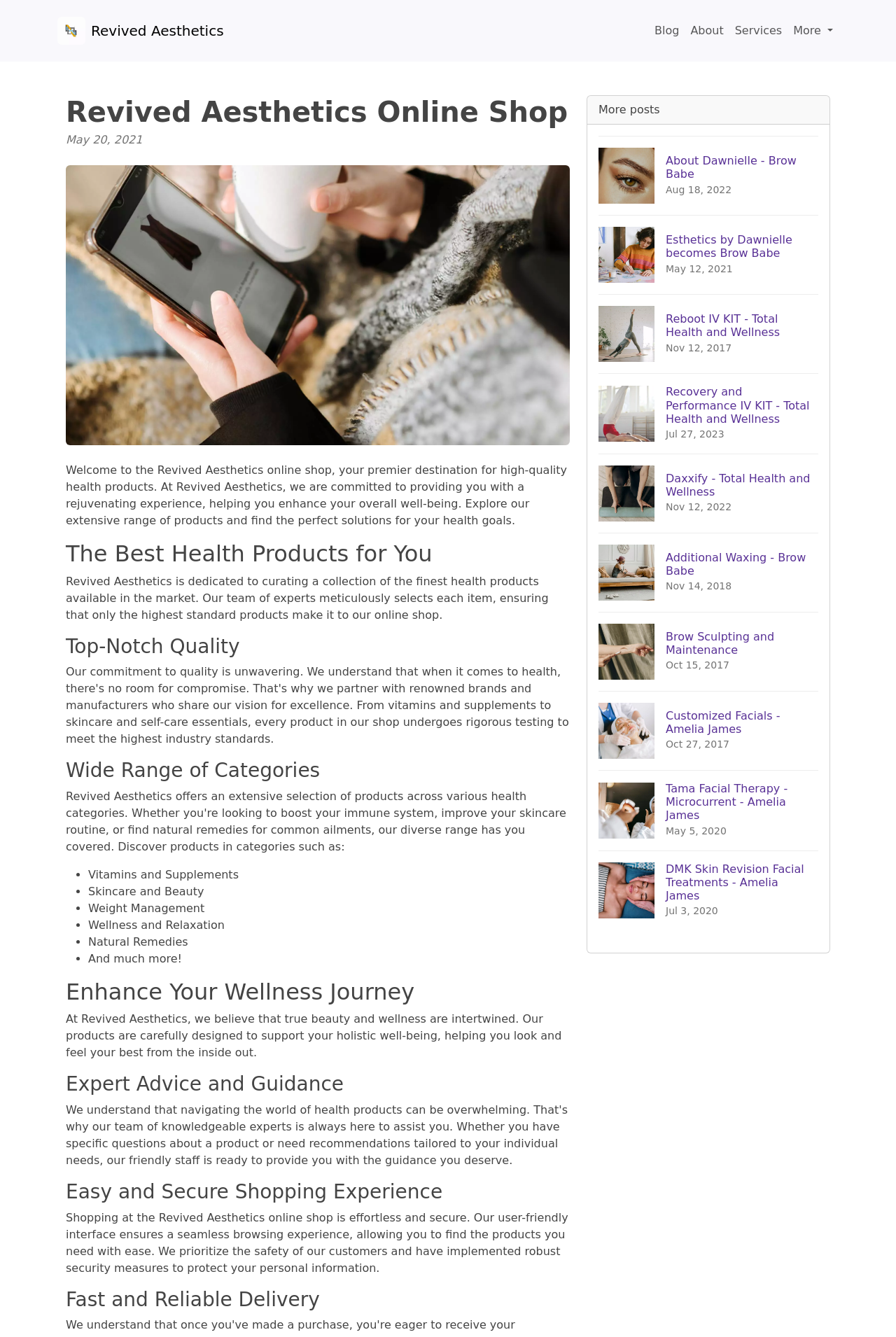Please respond to the question using a single word or phrase:
How many categories of health products are listed?

6